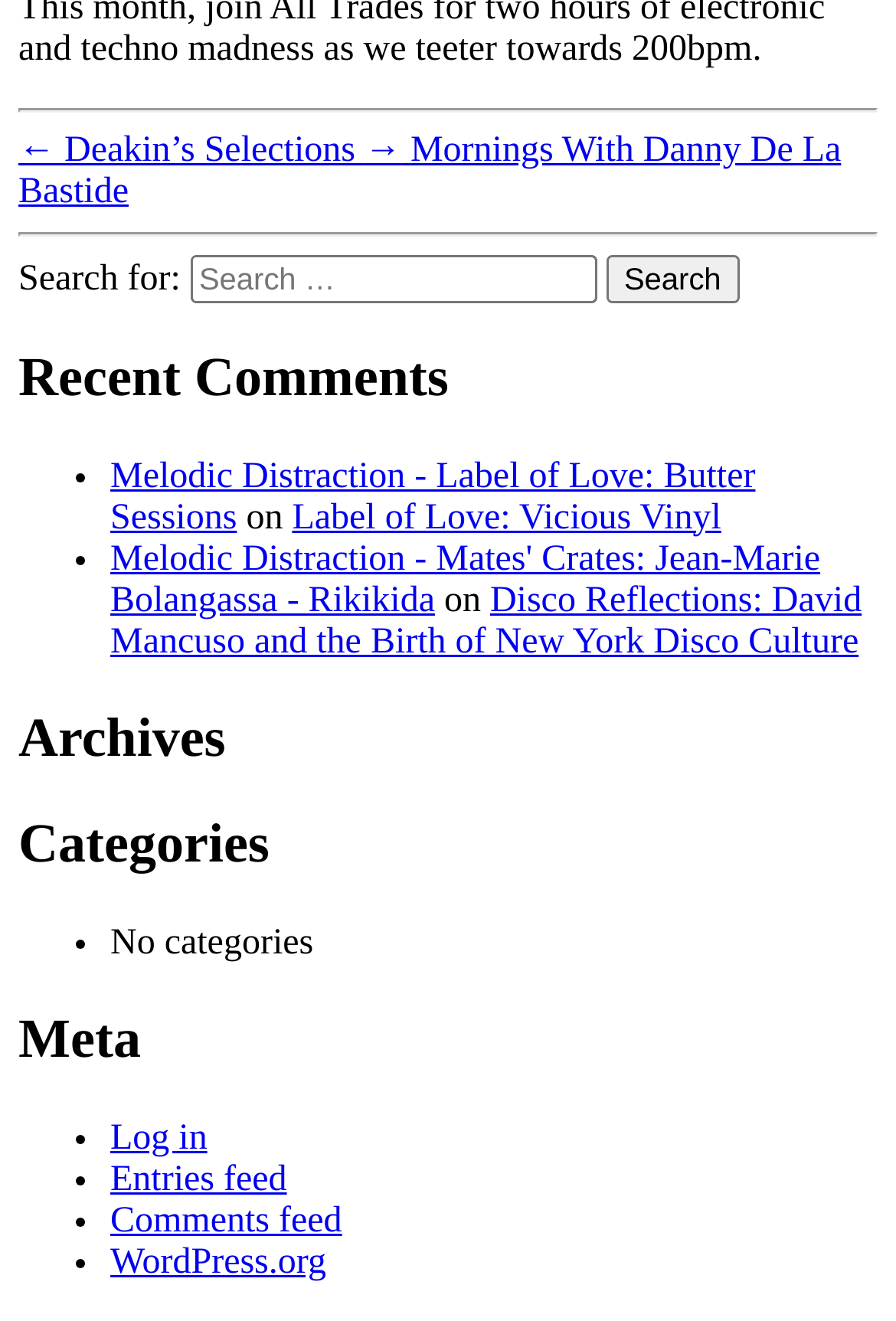Please determine the bounding box coordinates for the UI element described as: "WordPress.org".

[0.123, 0.941, 0.364, 0.971]